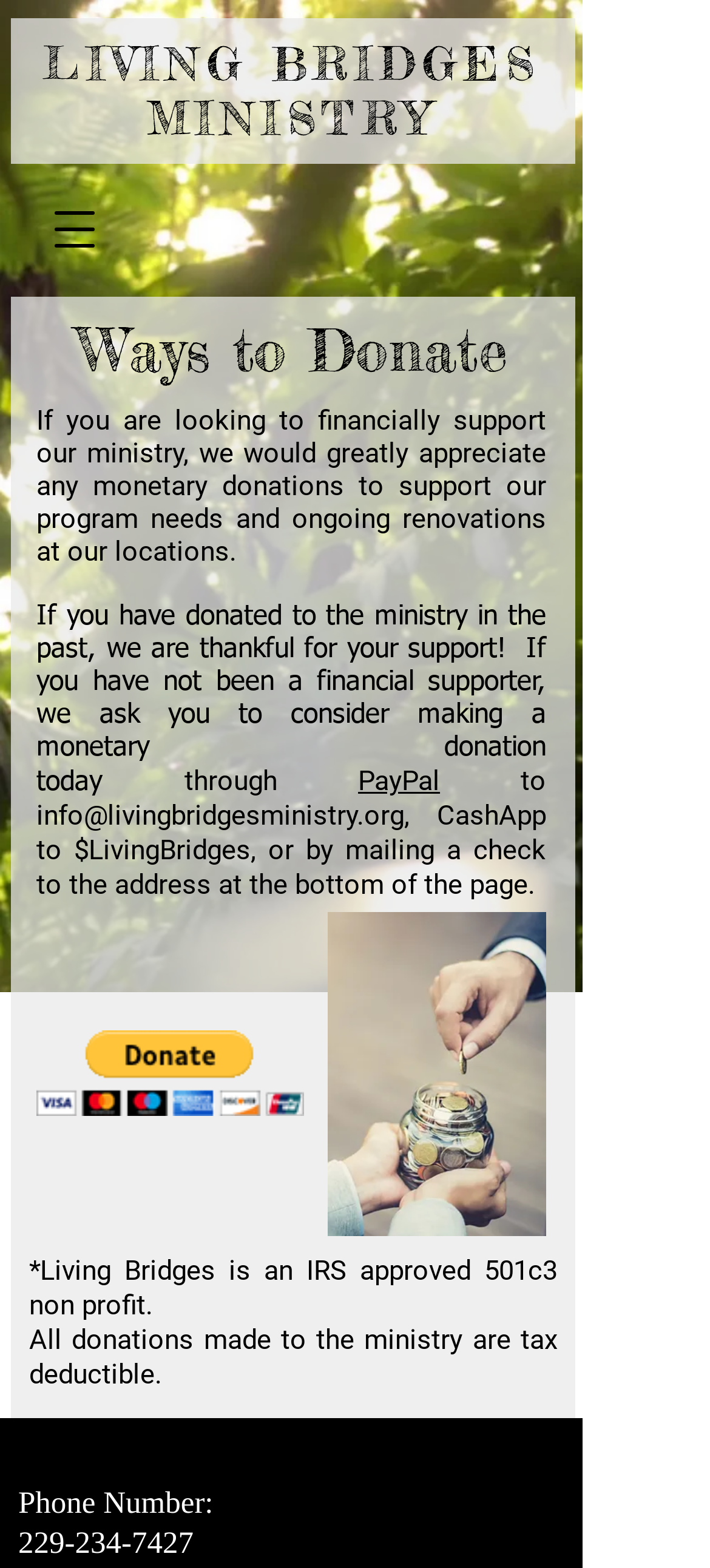Based on the element description 229-234-7427, identify the bounding box coordinates for the UI element. The coordinates should be in the format (top-left x, top-left y, bottom-right x, bottom-right y) and within the 0 to 1 range.

[0.026, 0.973, 0.273, 0.995]